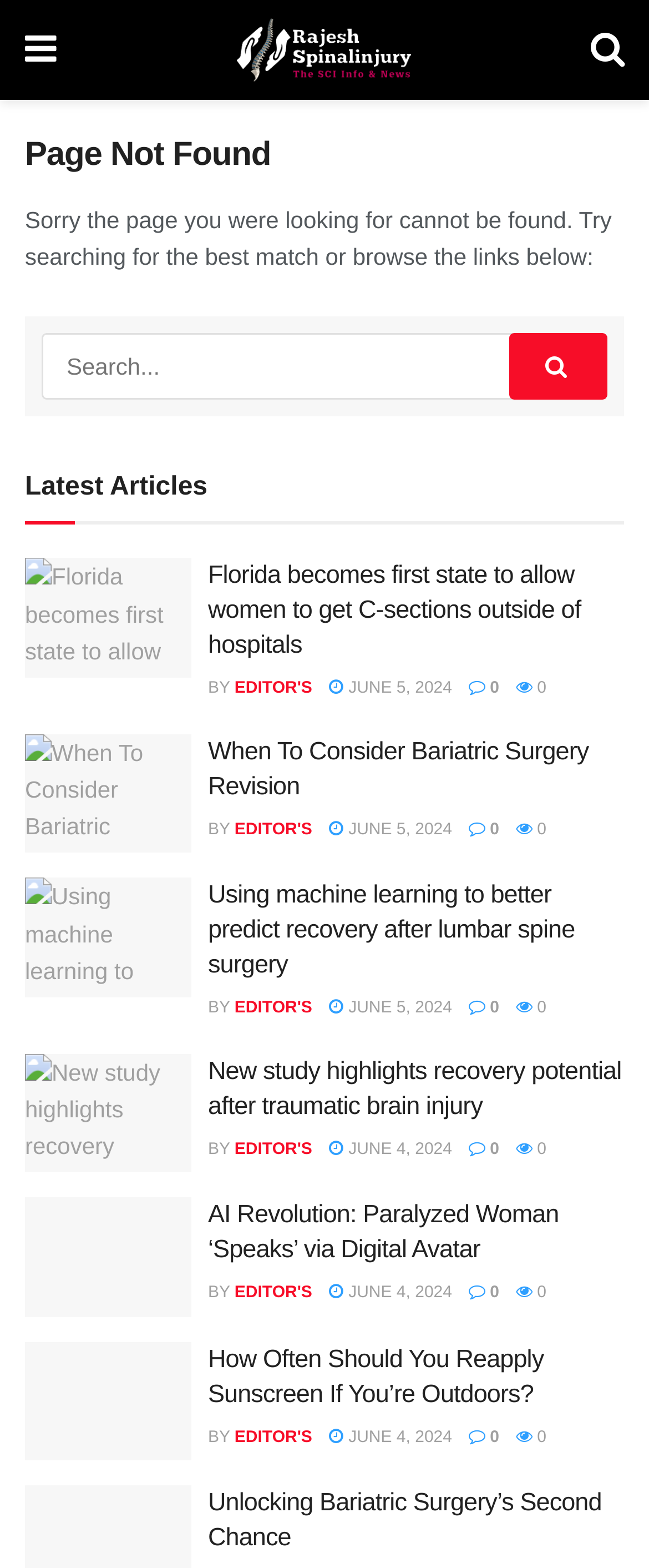Find and indicate the bounding box coordinates of the region you should select to follow the given instruction: "Browse the link 'HealthNews'".

[0.364, 0.011, 0.634, 0.053]